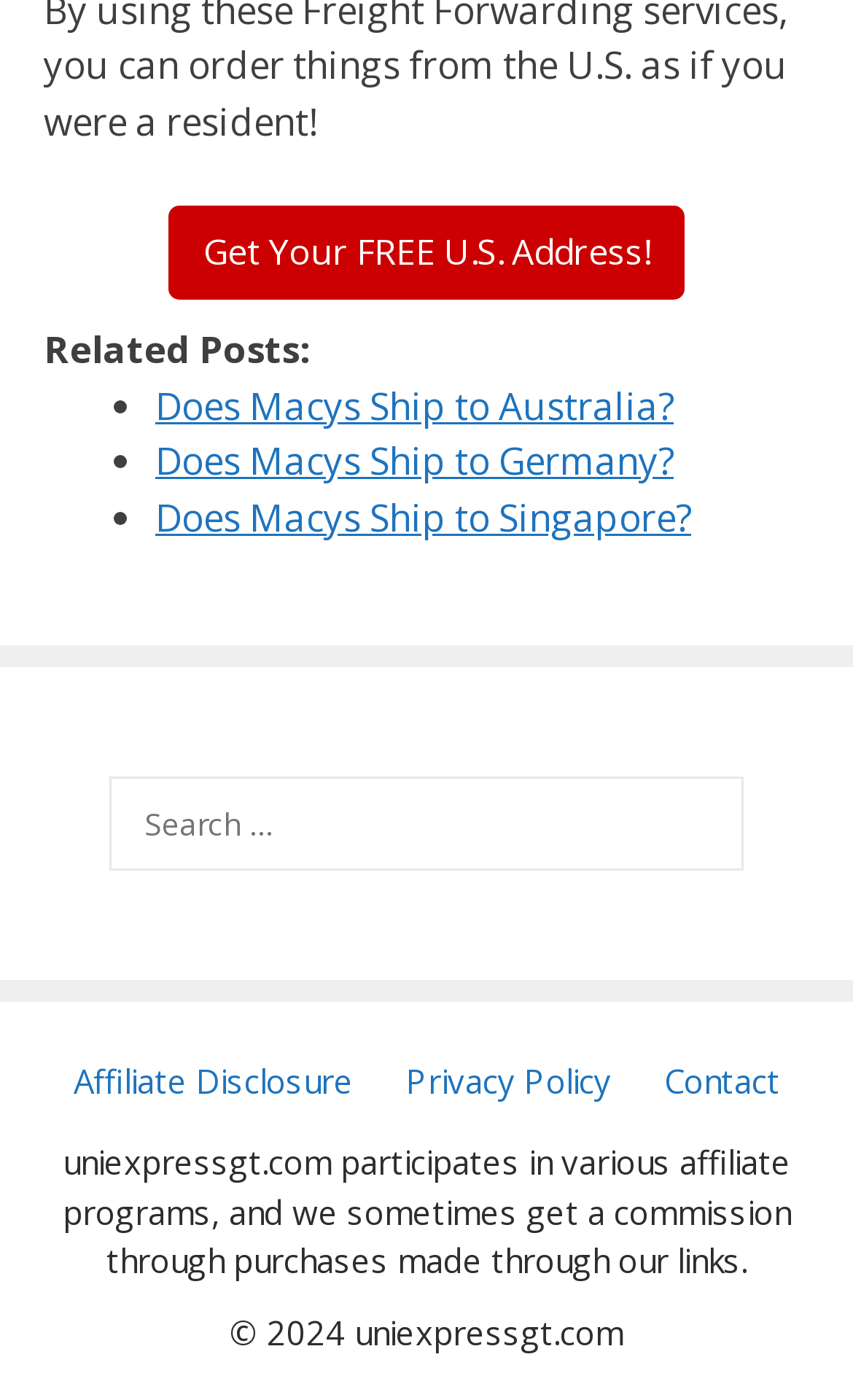What is the purpose of the 'Get Your FREE U.S. Address!' link?
Using the image, elaborate on the answer with as much detail as possible.

The link 'Get Your FREE U.S. Address!' is likely a promotional offer or a service provided by the website, allowing users to obtain a free US address, possibly for shipping or other purposes.